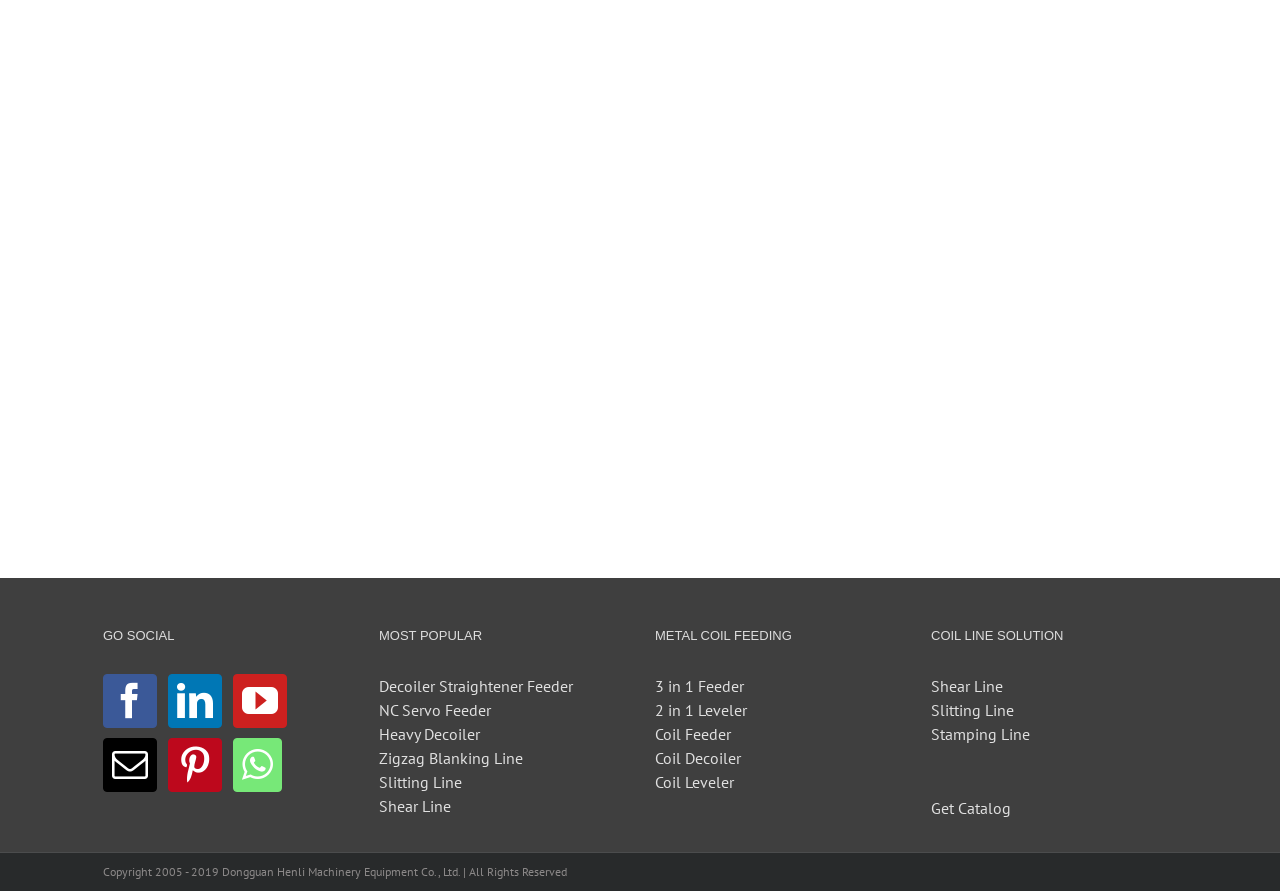Please identify the bounding box coordinates of the element that needs to be clicked to execute the following command: "Click on Facebook". Provide the bounding box using four float numbers between 0 and 1, formatted as [left, top, right, bottom].

[0.08, 0.756, 0.123, 0.817]